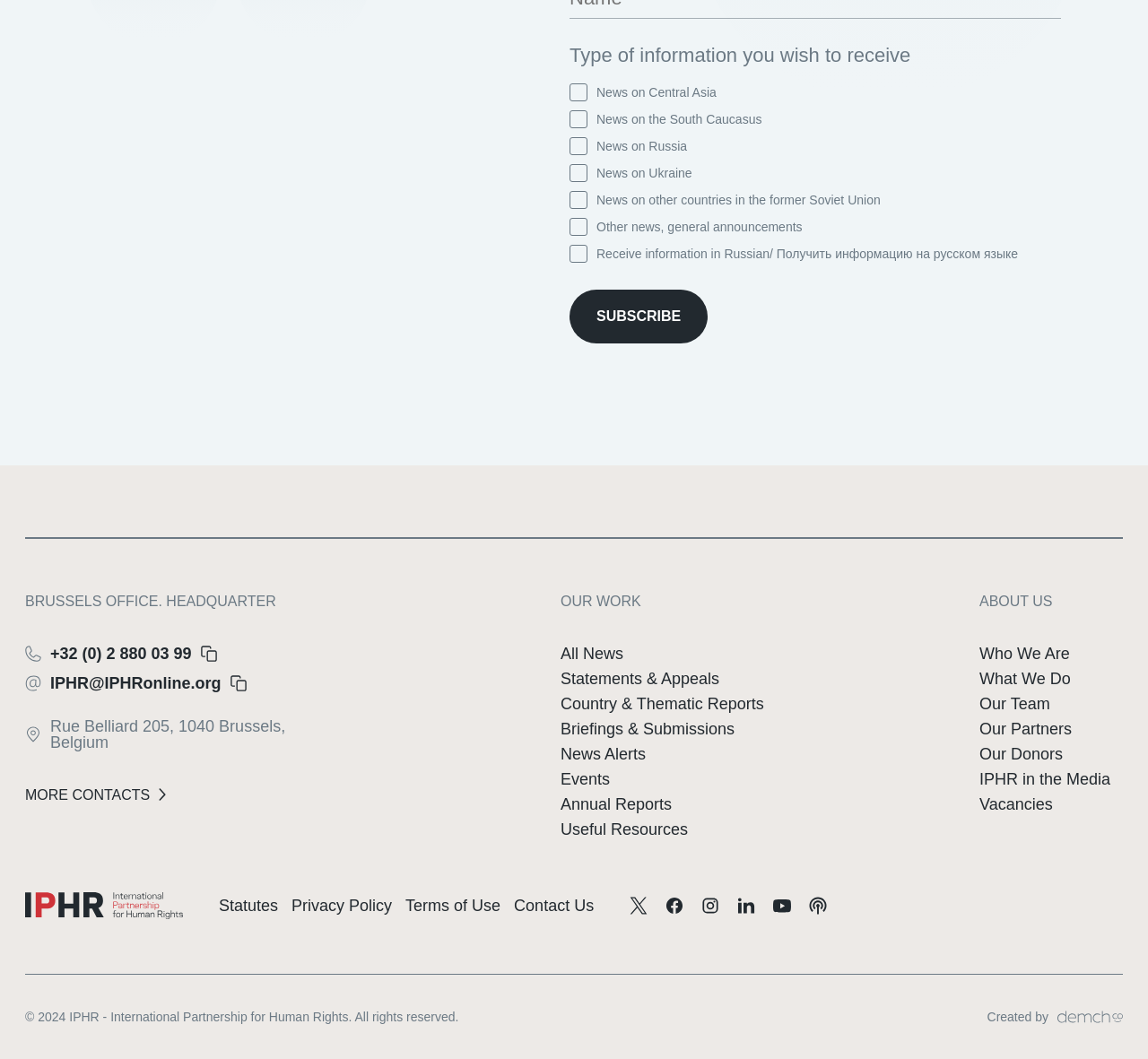Indicate the bounding box coordinates of the element that needs to be clicked to satisfy the following instruction: "Contact the Brussels office". The coordinates should be four float numbers between 0 and 1, i.e., [left, top, right, bottom].

[0.044, 0.61, 0.167, 0.625]